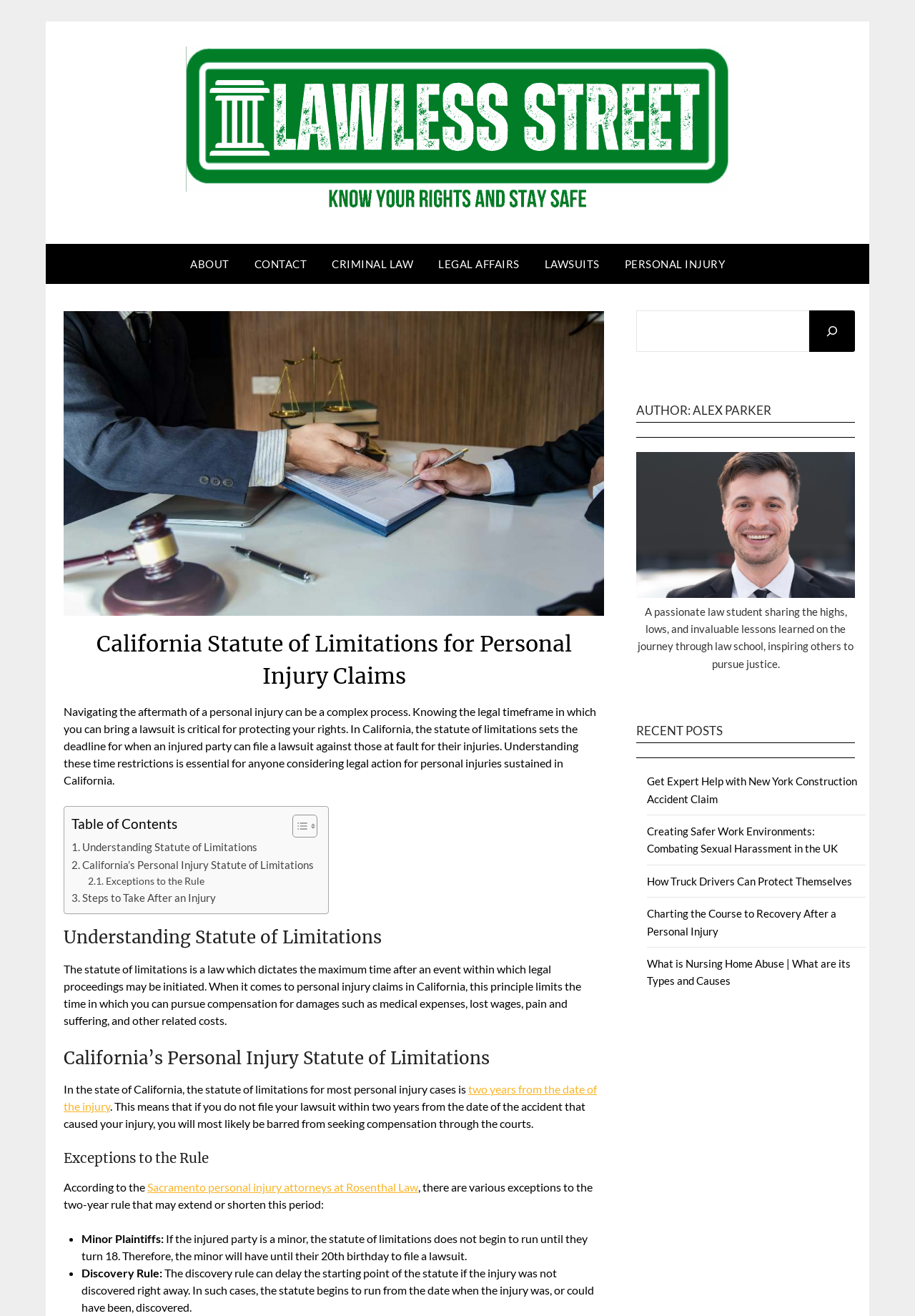What is the purpose of the statute of limitations?
Please provide a comprehensive answer based on the information in the image.

The statute of limitations is a law that dictates the maximum time after an event within which legal proceedings may be initiated, which means it sets a deadline for when an injured party can pursue compensation for damages such as medical expenses, lost wages, pain and suffering, and other related costs.